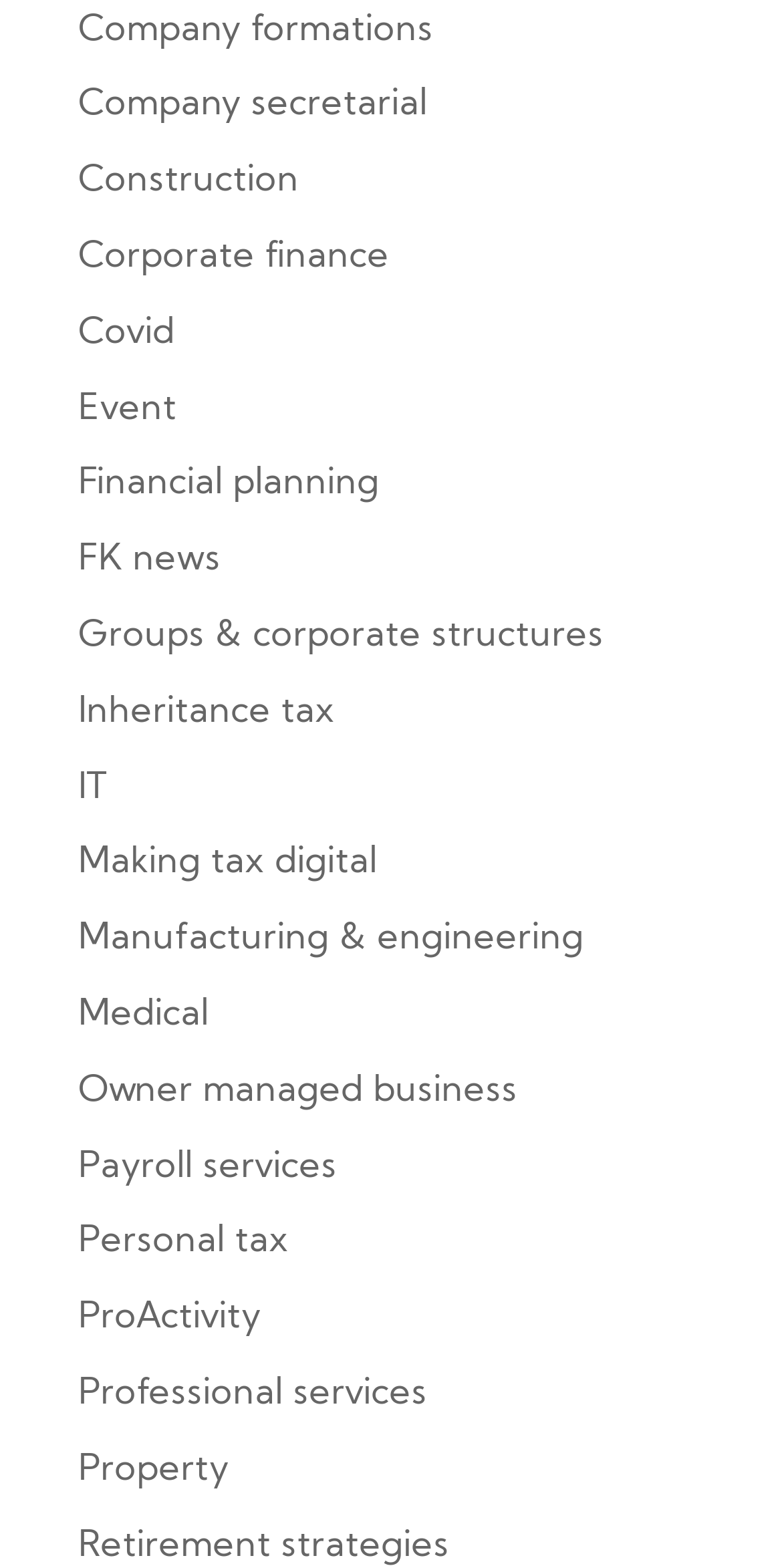Find the bounding box coordinates of the clickable region needed to perform the following instruction: "Explore Owner managed business". The coordinates should be provided as four float numbers between 0 and 1, i.e., [left, top, right, bottom].

[0.1, 0.684, 0.662, 0.708]